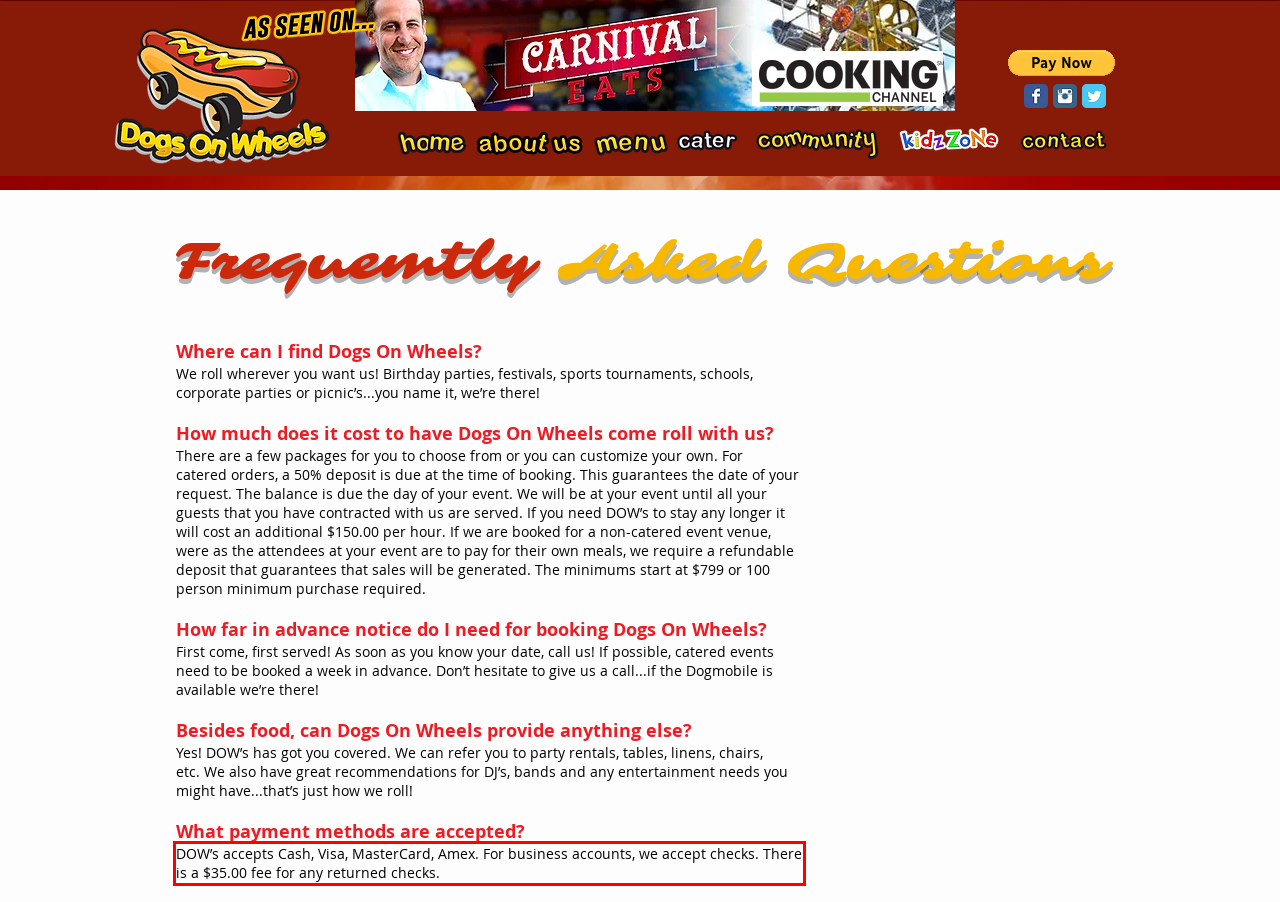You are presented with a screenshot containing a red rectangle. Extract the text found inside this red bounding box.

DOW’s accepts Cash, Visa, MasterCard, Amex. For business accounts, we accept checks. There is a $35.00 fee for any returned checks.